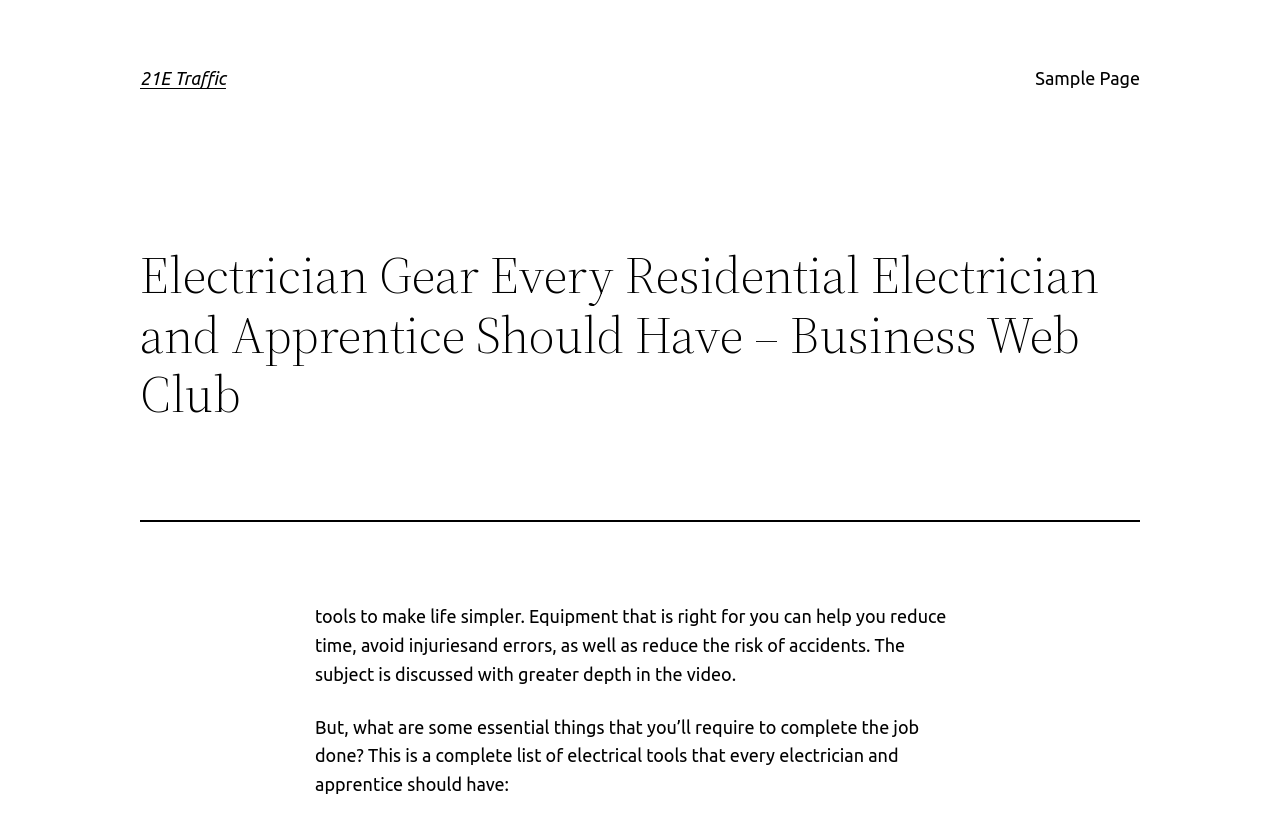What is the orientation of the separator element?
Look at the image and respond with a one-word or short phrase answer.

horizontal